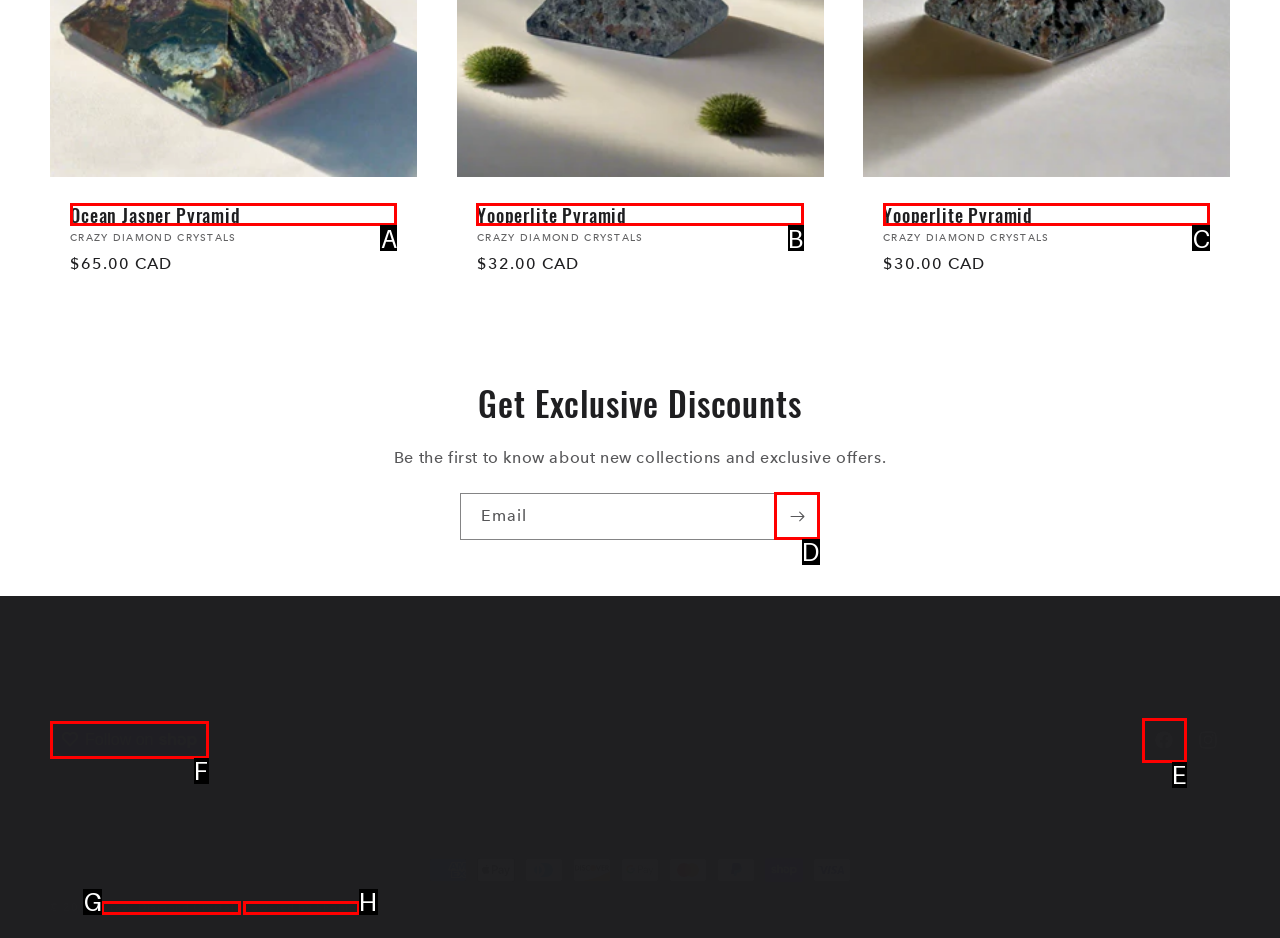Indicate which UI element needs to be clicked to fulfill the task: Click the 'Subscribe' button
Answer with the letter of the chosen option from the available choices directly.

D